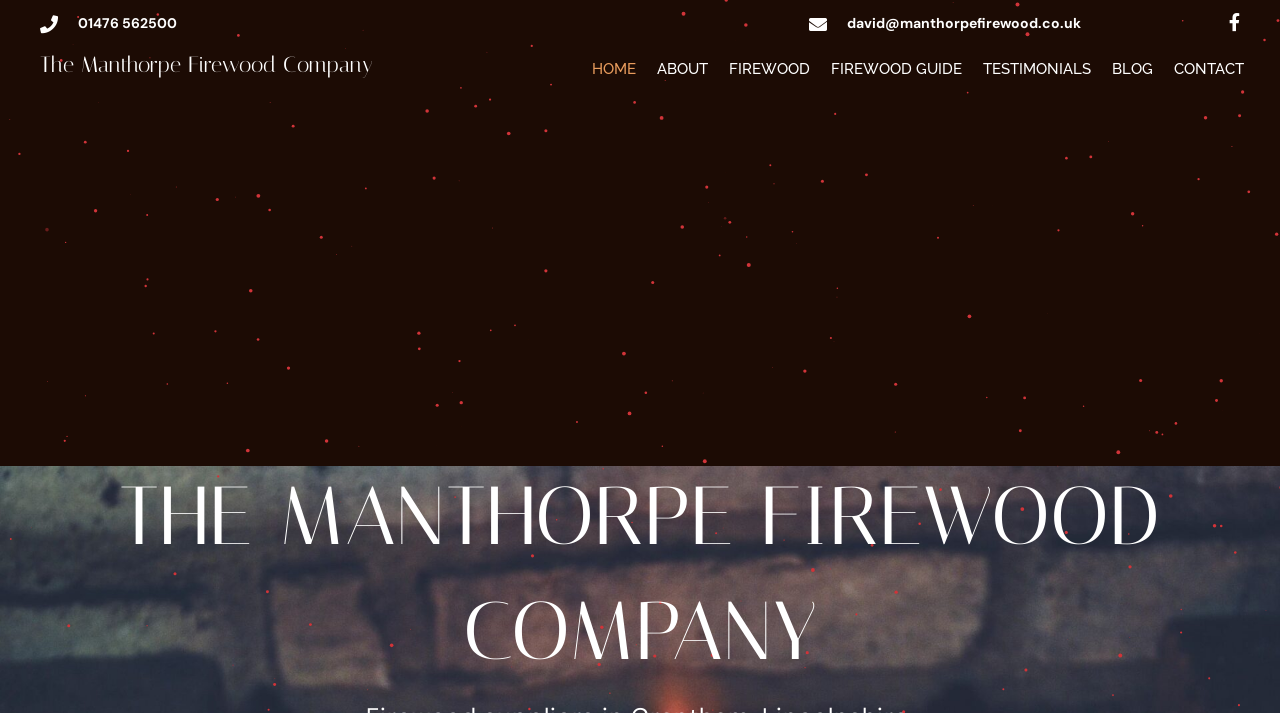Identify the primary heading of the webpage and provide its text.

THE MANTHORPE FIREWOOD COMPANY